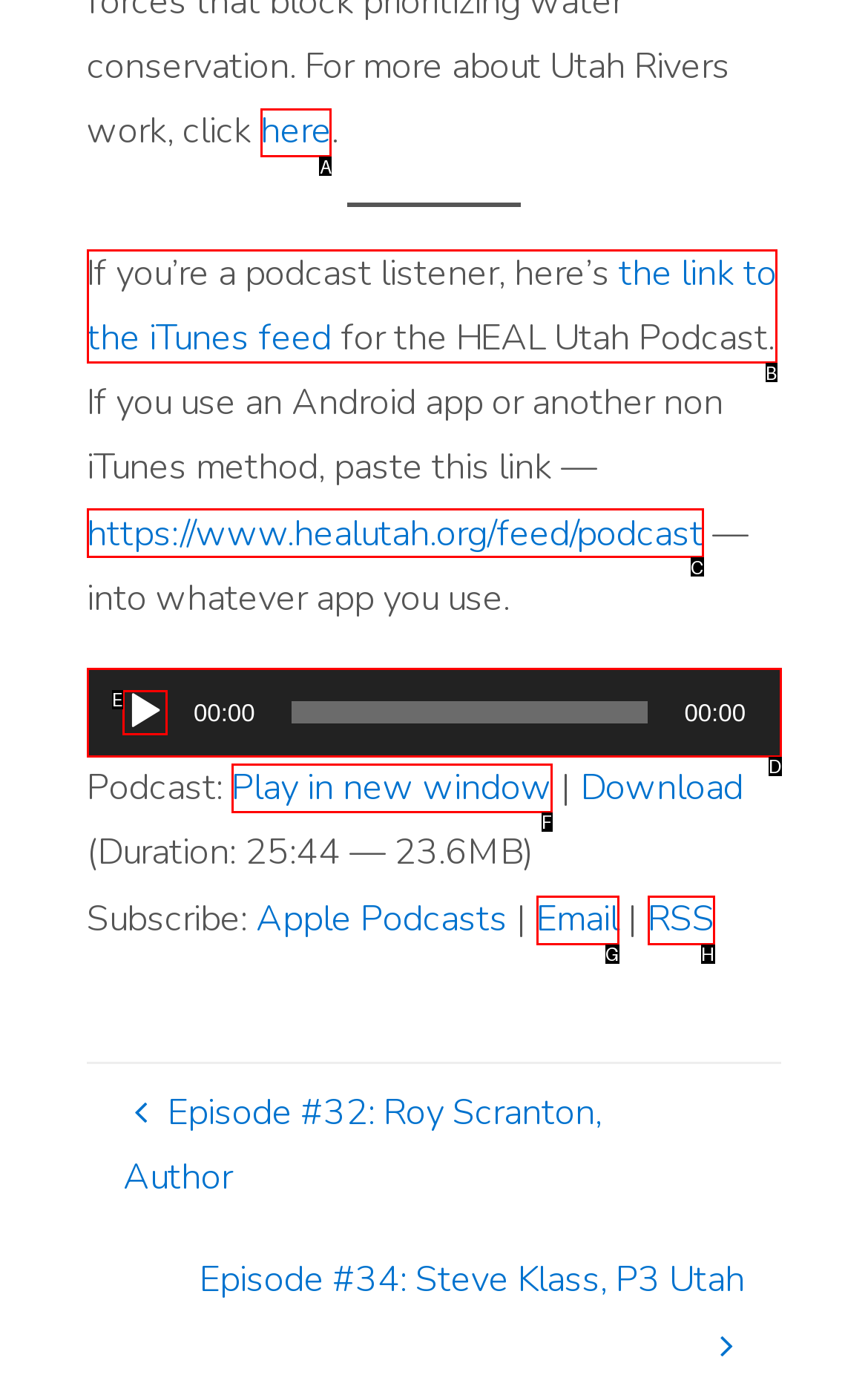For the task: Click the 'here' link, identify the HTML element to click.
Provide the letter corresponding to the right choice from the given options.

A